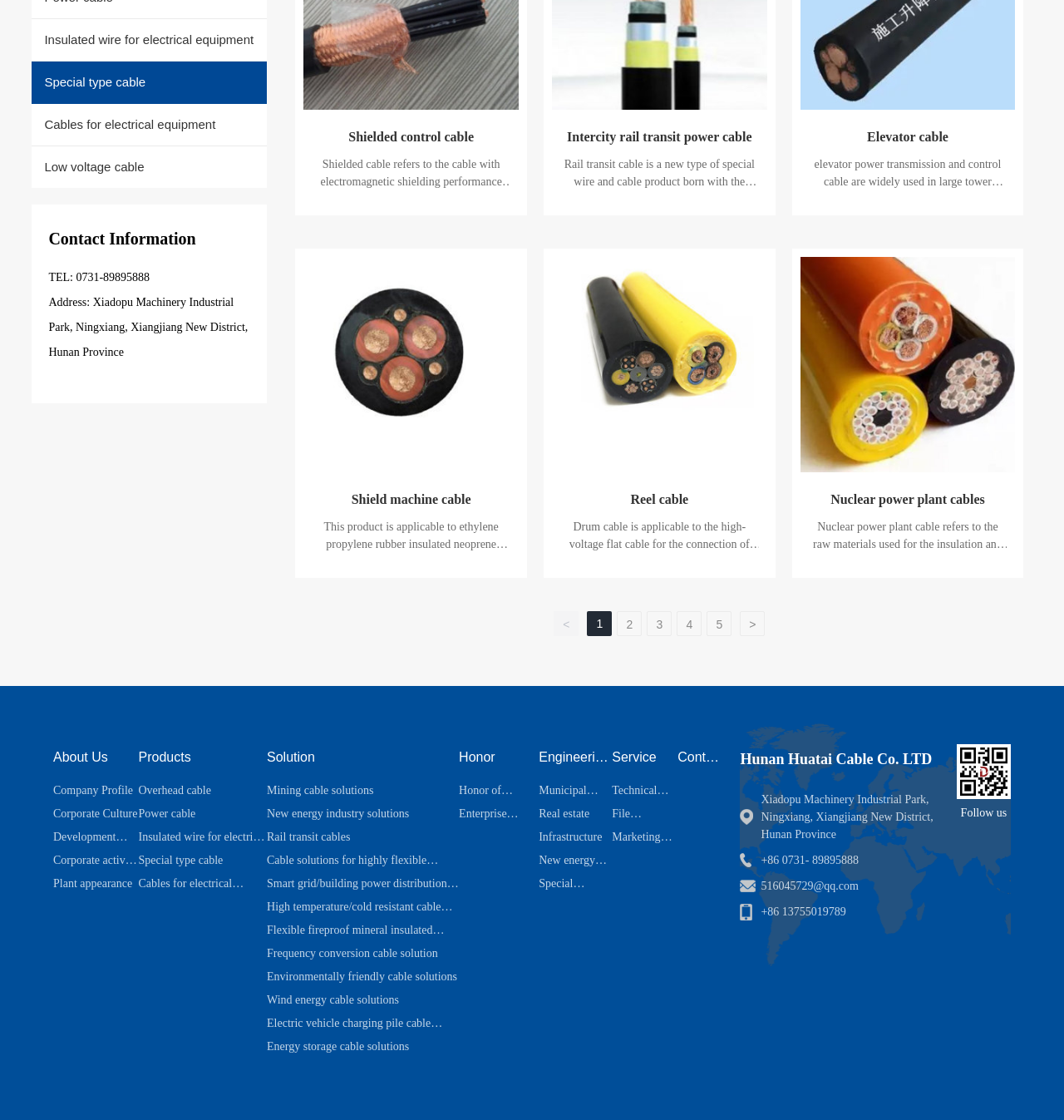Please specify the bounding box coordinates in the format (top-left x, top-left y, bottom-right x, bottom-right y), with values ranging from 0 to 1. Identify the bounding box for the UI component described as follows: Frequency conversion cable solution

[0.251, 0.841, 0.431, 0.862]